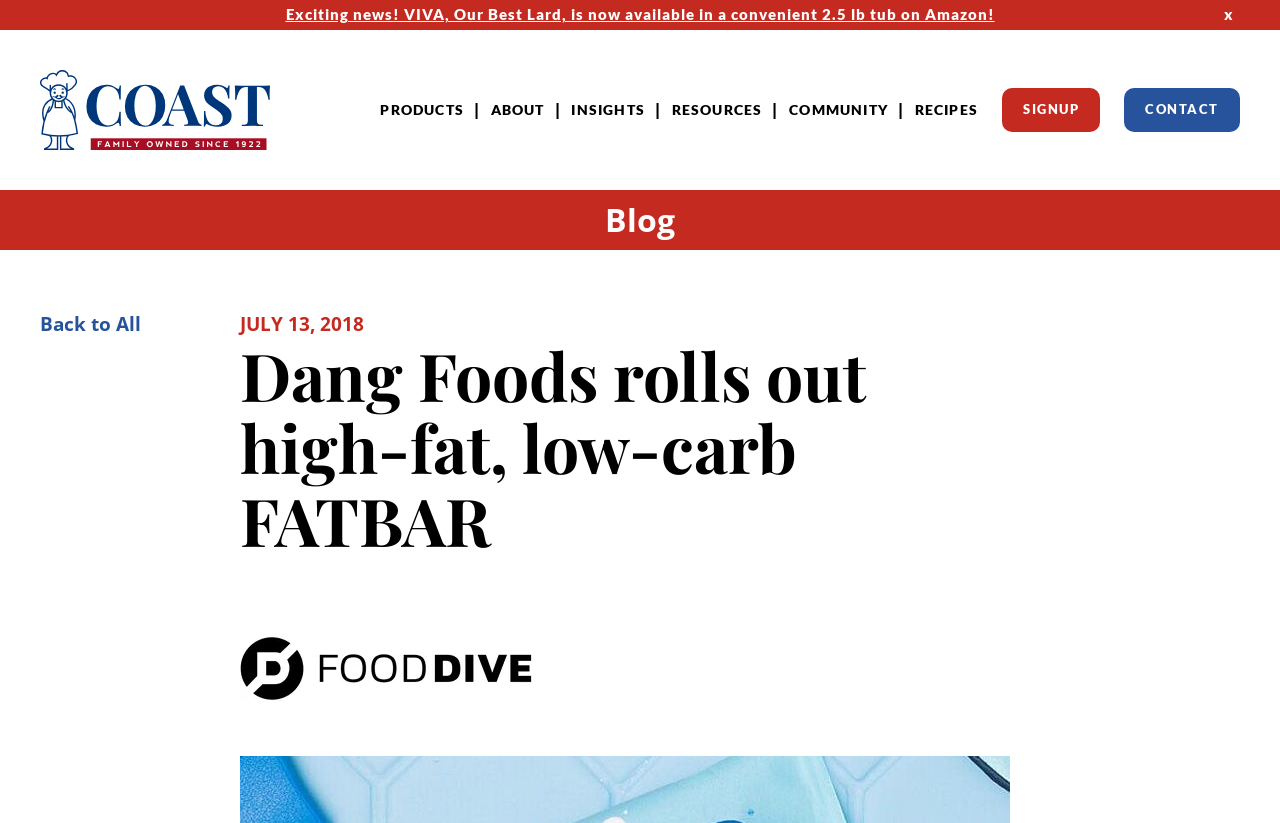Pinpoint the bounding box coordinates of the clickable element to carry out the following instruction: "Click the 'SIGNUP' button."

[0.783, 0.107, 0.86, 0.16]